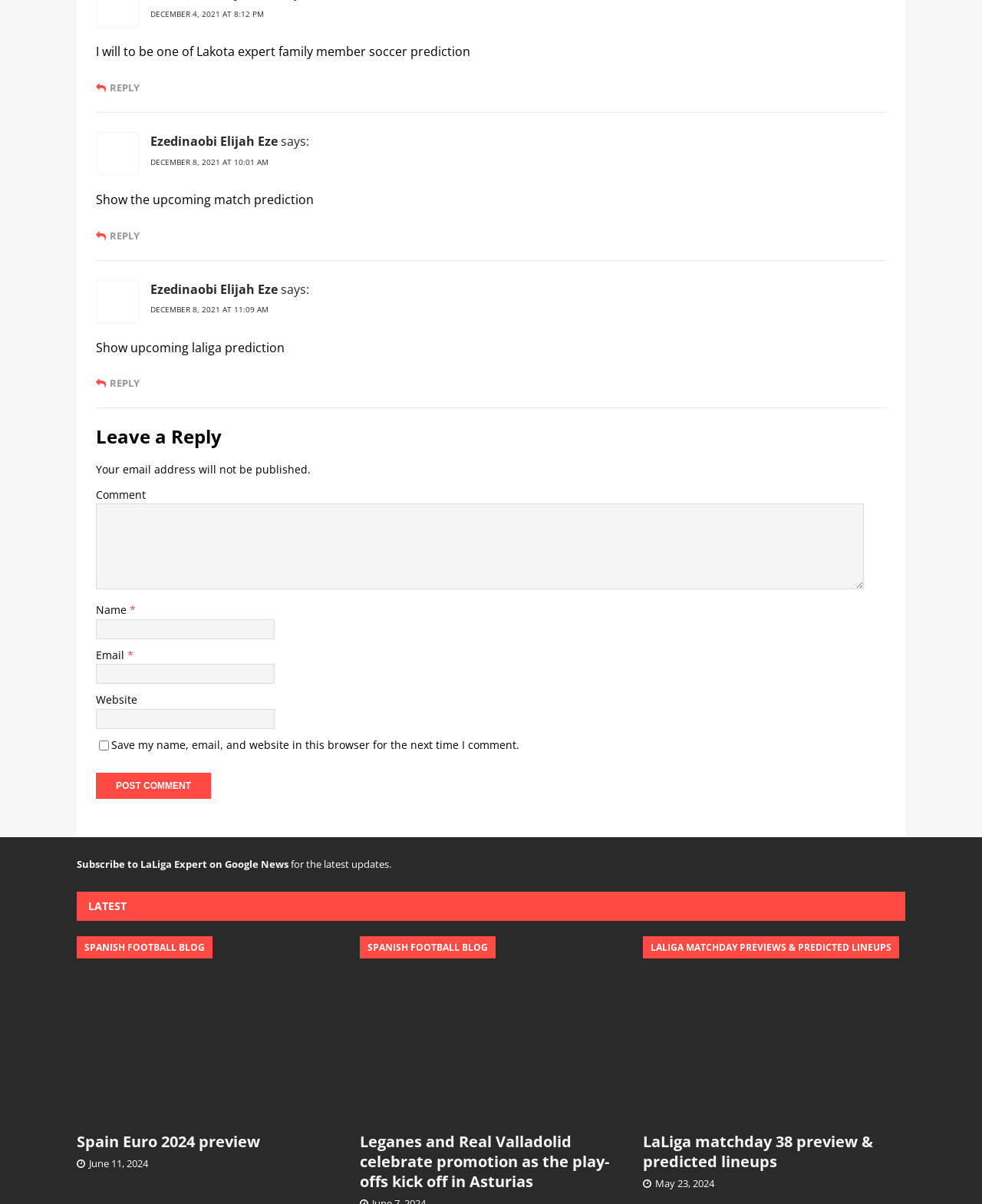Please identify the bounding box coordinates of the element's region that should be clicked to execute the following instruction: "Read the article about Spain Euro 2024 preview". The bounding box coordinates must be four float numbers between 0 and 1, i.e., [left, top, right, bottom].

[0.078, 0.778, 0.345, 0.934]